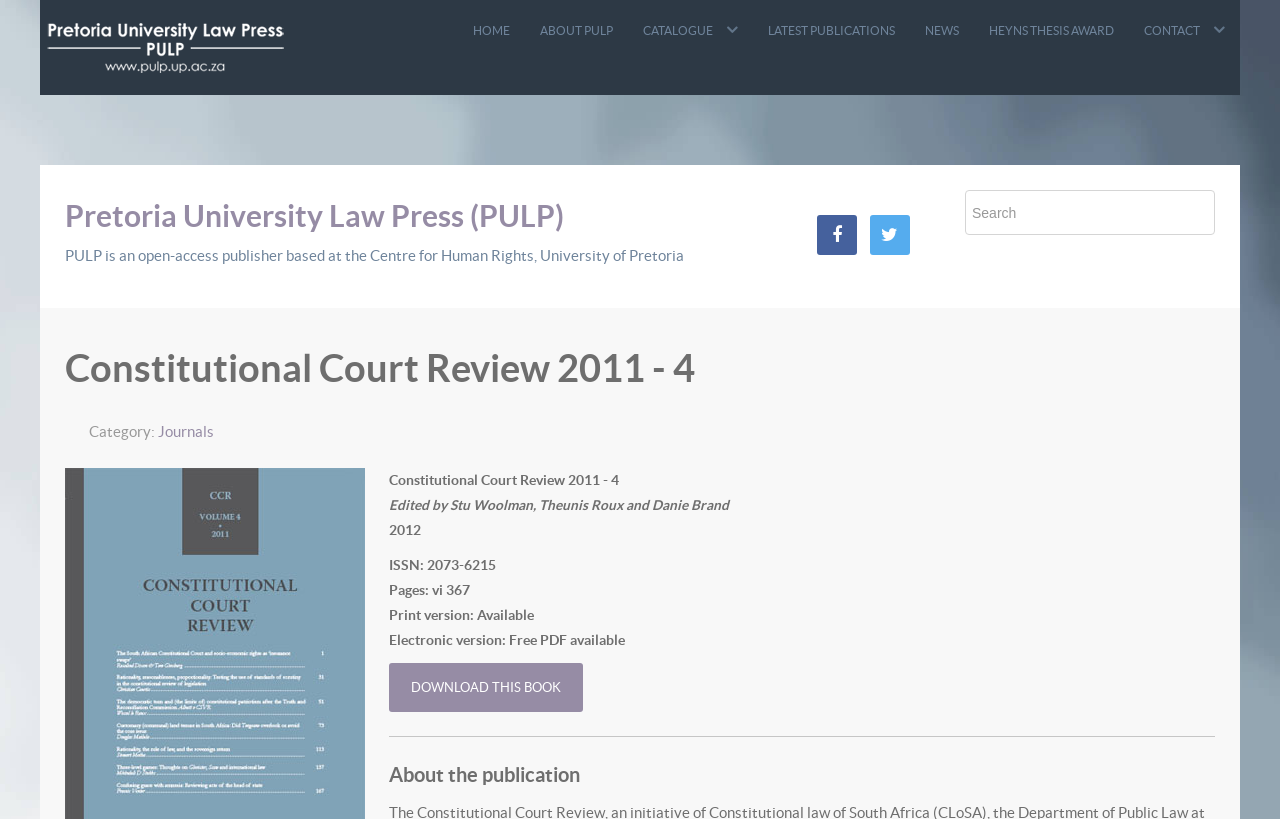Please identify the bounding box coordinates of the region to click in order to complete the task: "view catalogue". The coordinates must be four float numbers between 0 and 1, specified as [left, top, right, bottom].

[0.491, 0.0, 0.588, 0.073]